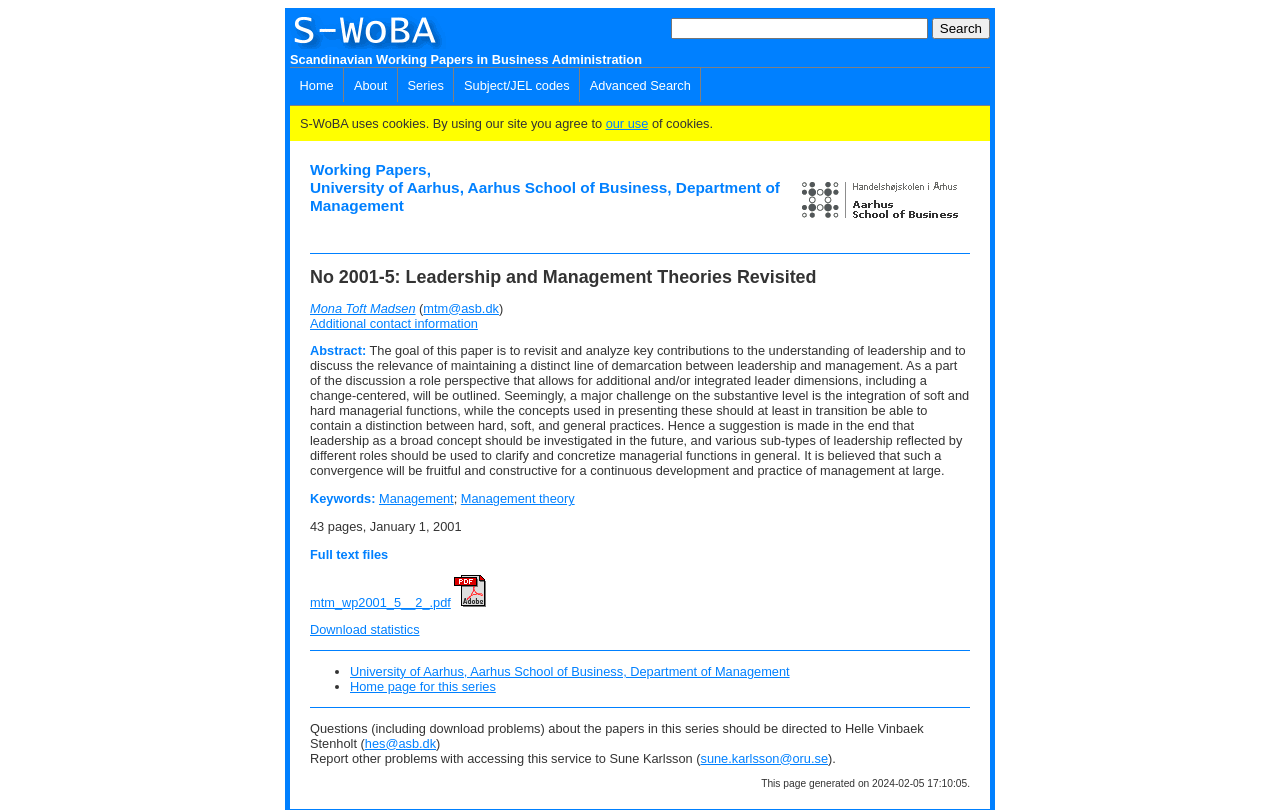Show the bounding box coordinates of the element that should be clicked to complete the task: "Download the full text file".

[0.242, 0.734, 0.352, 0.753]